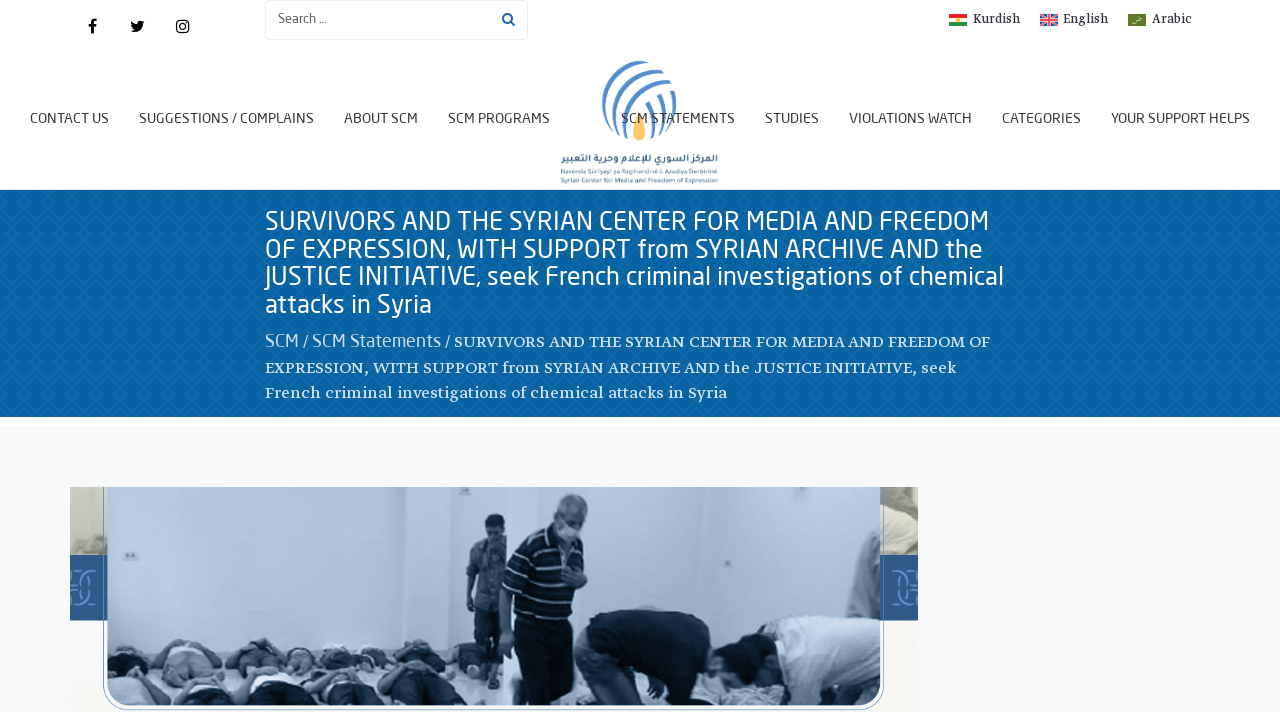From the webpage screenshot, predict the bounding box of the UI element that matches this description: "Categories".

[0.771, 0.069, 0.856, 0.265]